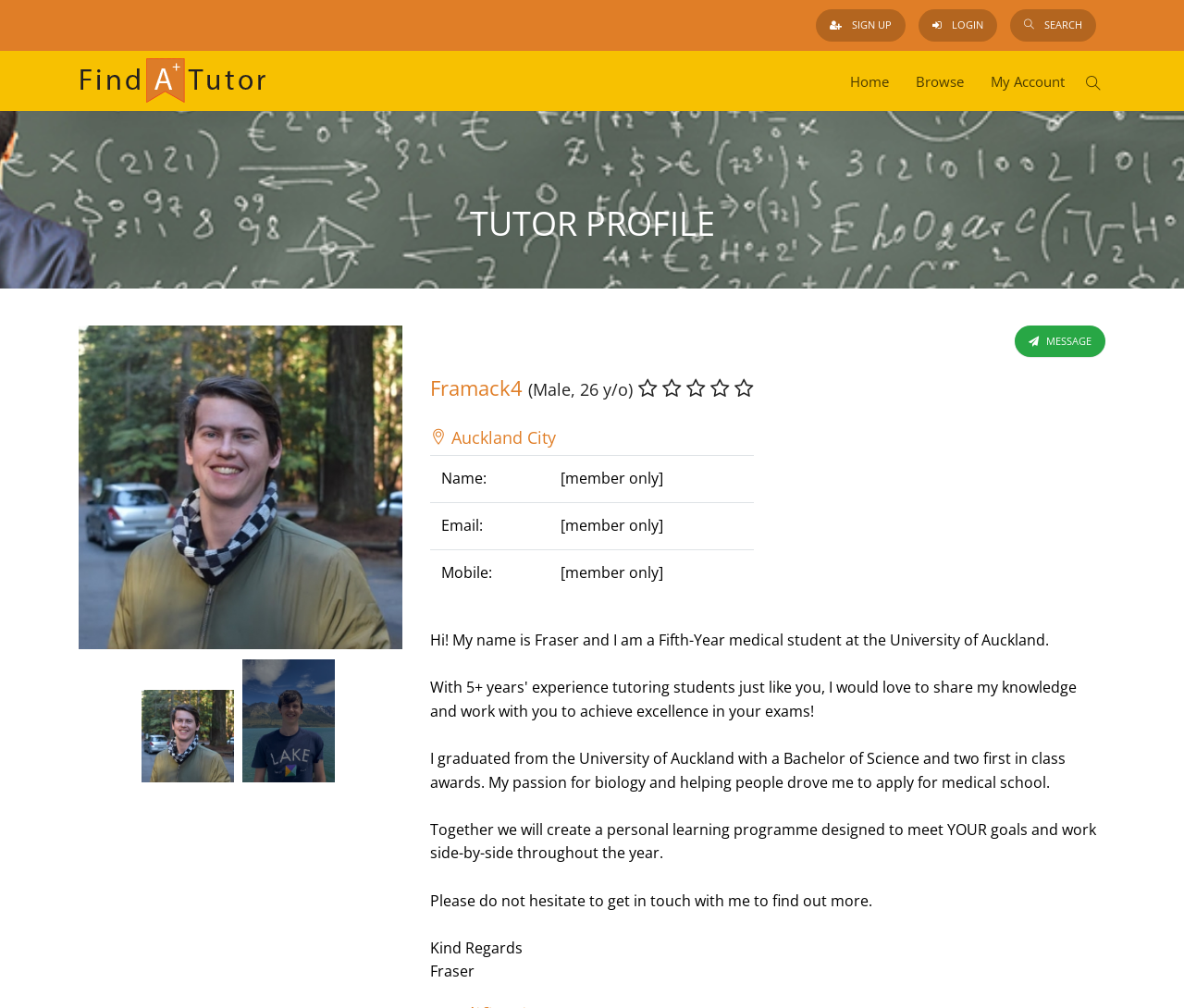What is the current status of the tutor?
Look at the image and respond with a one-word or short-phrase answer.

Fifth-Year medical student